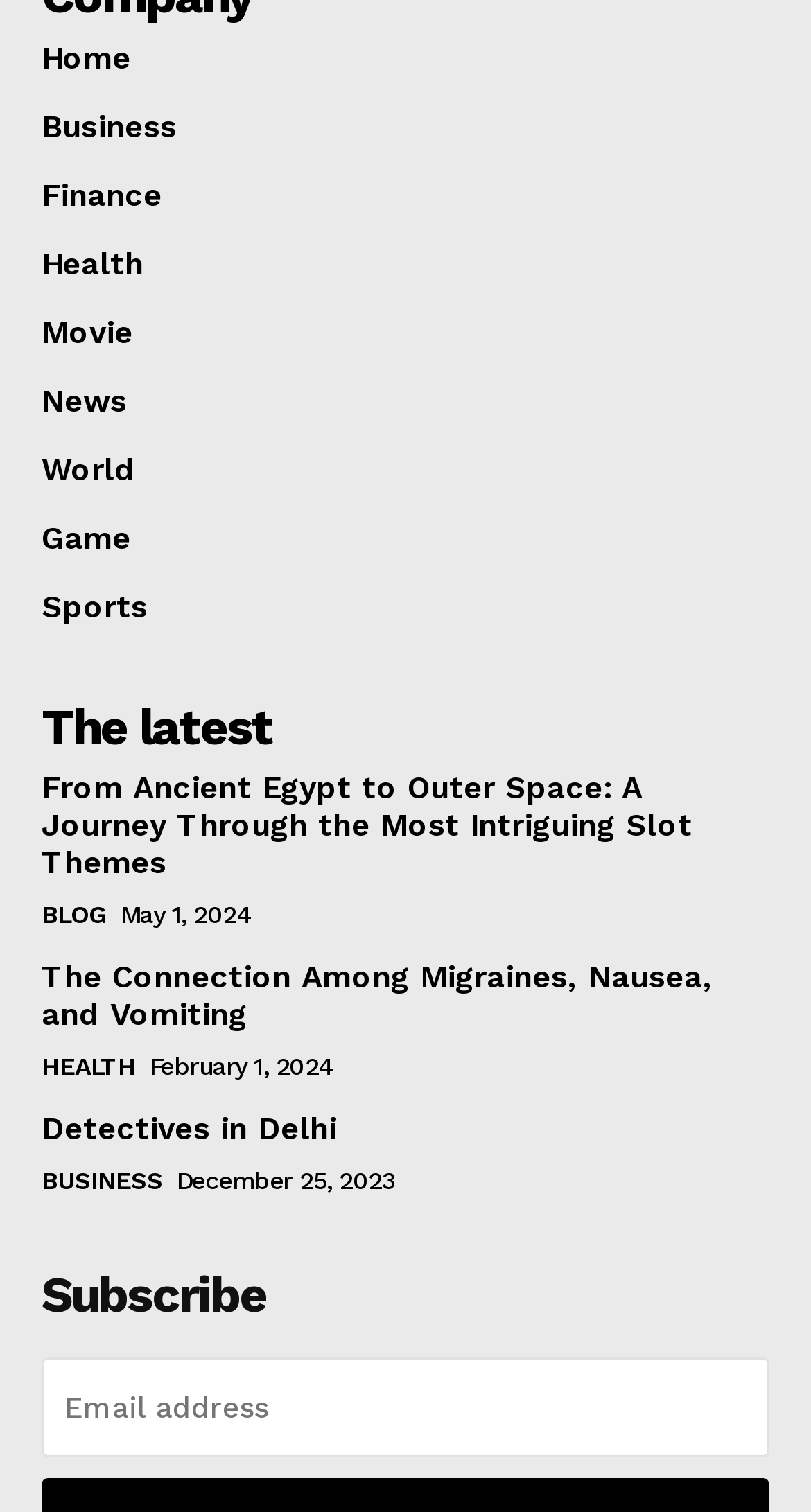What is the title of the first article?
Refer to the image and provide a concise answer in one word or phrase.

From Ancient Egypt to Outer Space